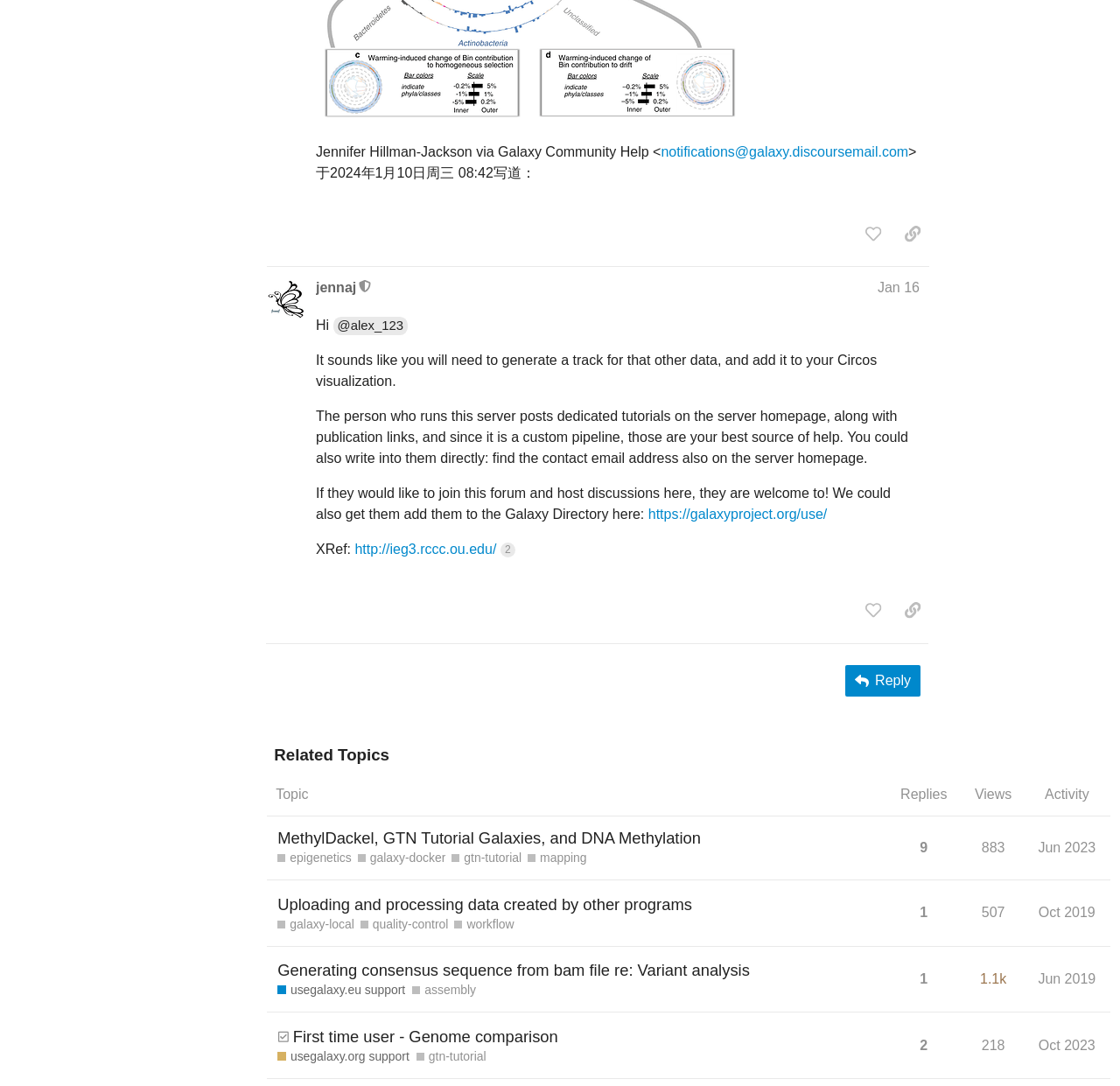Highlight the bounding box coordinates of the region I should click on to meet the following instruction: "Copy a link to this post to clipboard".

[0.8, 0.201, 0.83, 0.229]